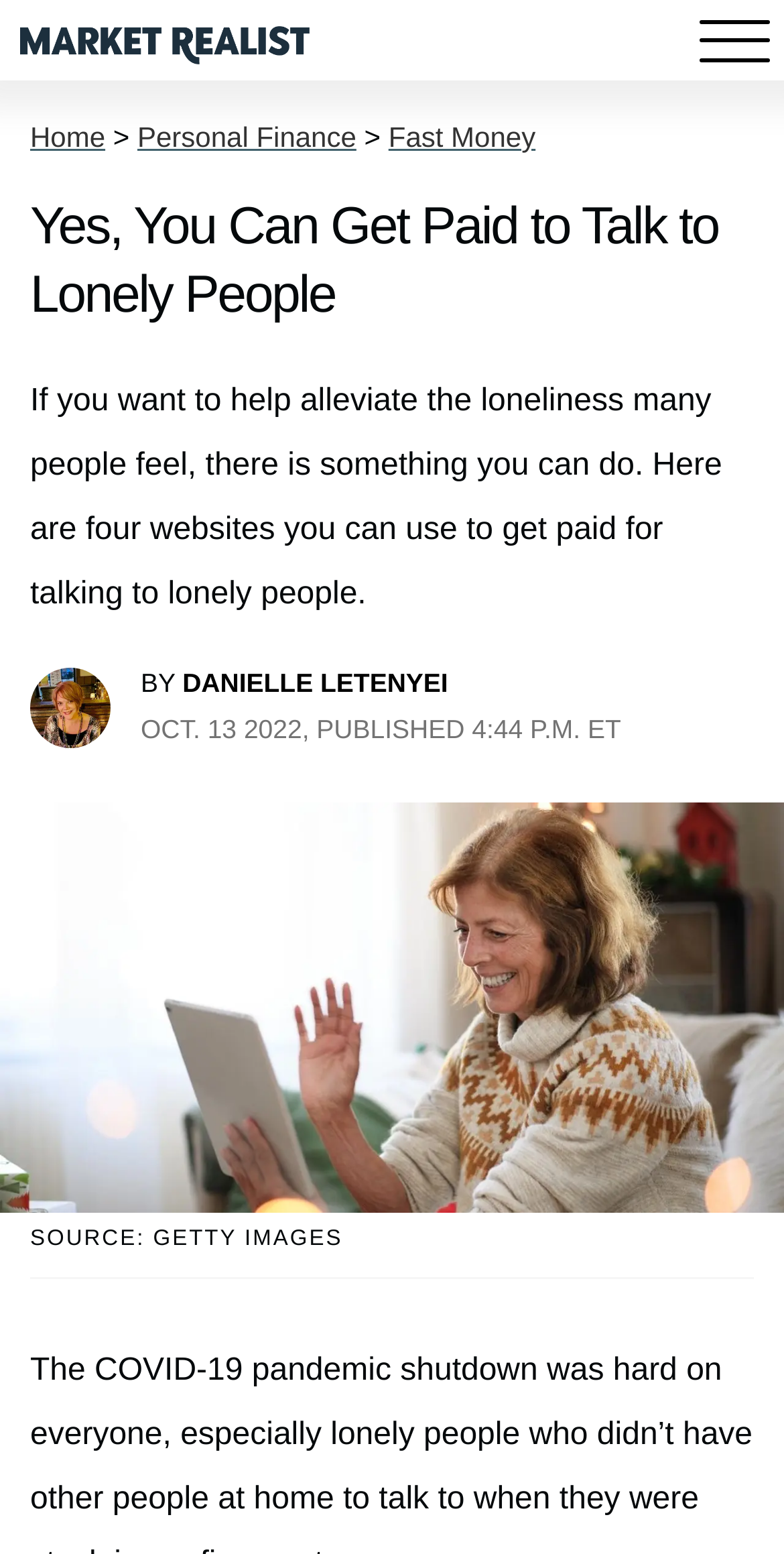Observe the image and answer the following question in detail: What is the author's name of the article?

I found the author's name by looking at the section that contains the publication date and the author's information, which is located below the main heading. The author's name is mentioned as 'BY DANIELLE LETENYEI'.